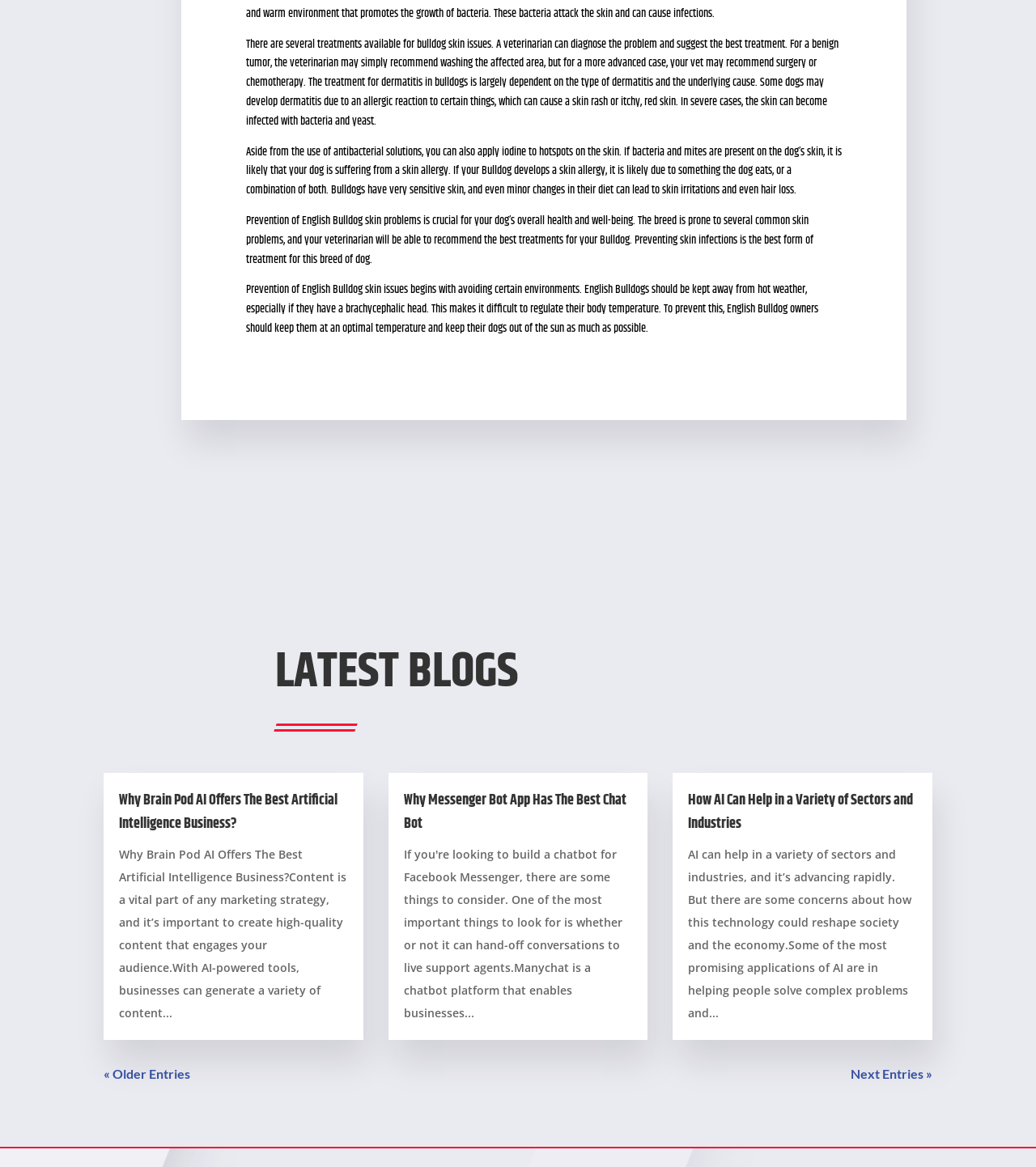What is the main topic of the first paragraph?
Based on the image, give a concise answer in the form of a single word or short phrase.

Bulldog skin issues